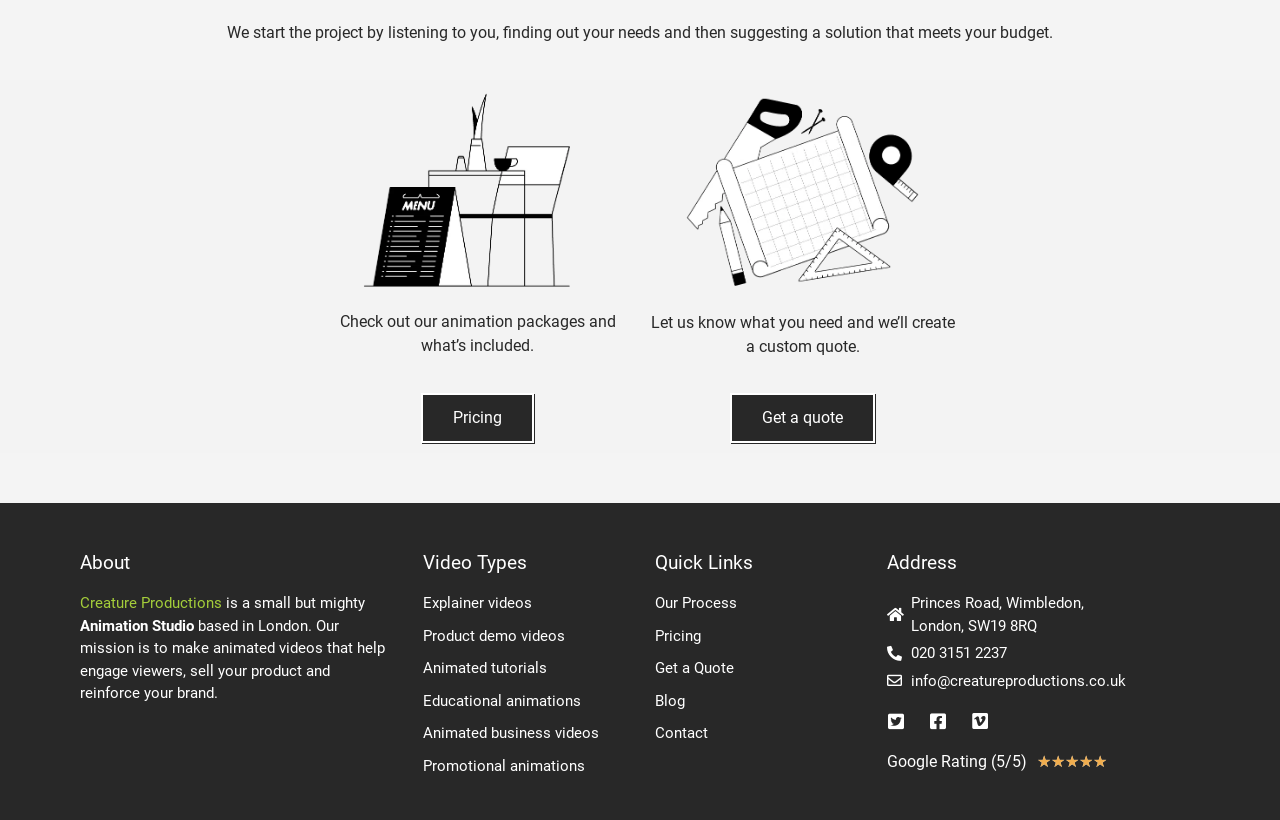What is the address of the animation studio? Based on the screenshot, please respond with a single word or phrase.

Princes Road, Wimbledon, London, SW19 8RQ